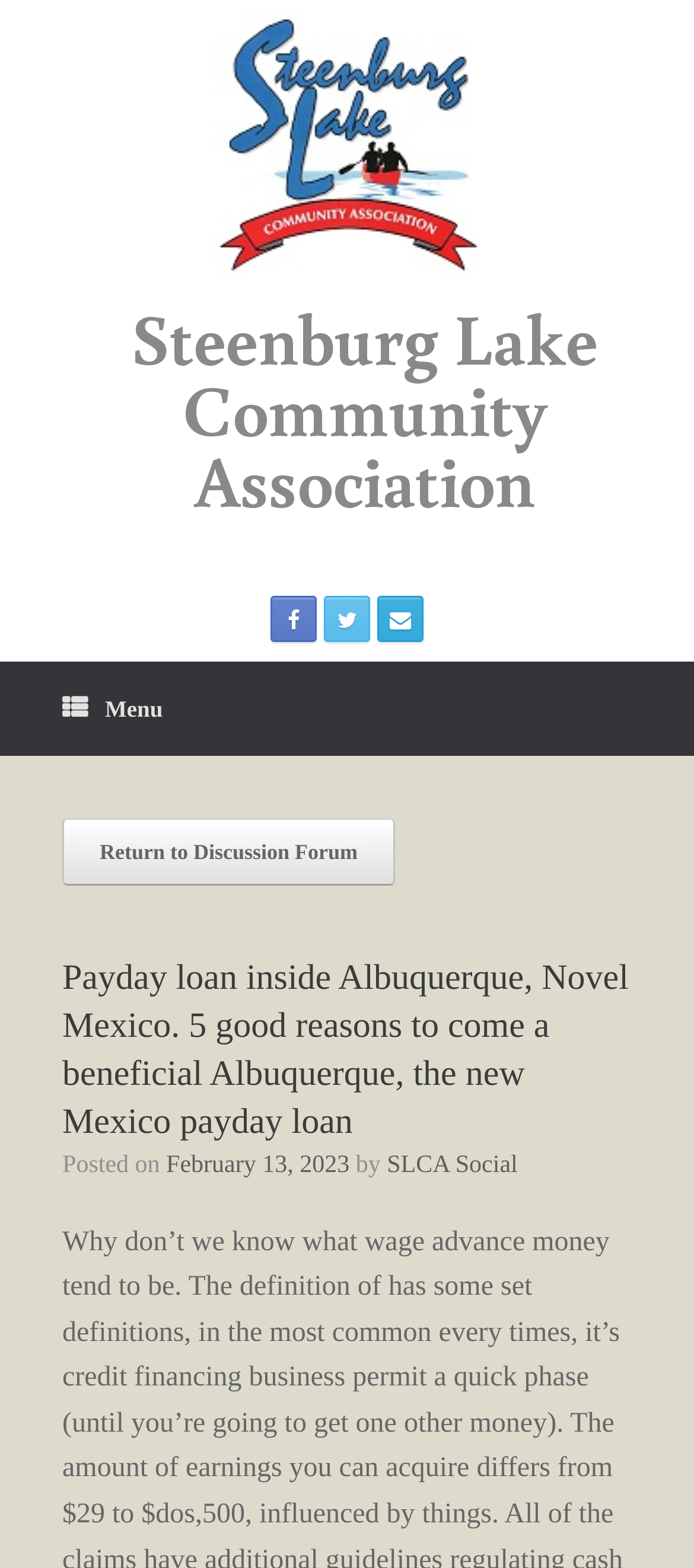What is the headline of the webpage?

Payday loan inside Albuquerque, Novel Mexico. 5 good reasons to come a beneficial Albuquerque, the new Mexico payday loan